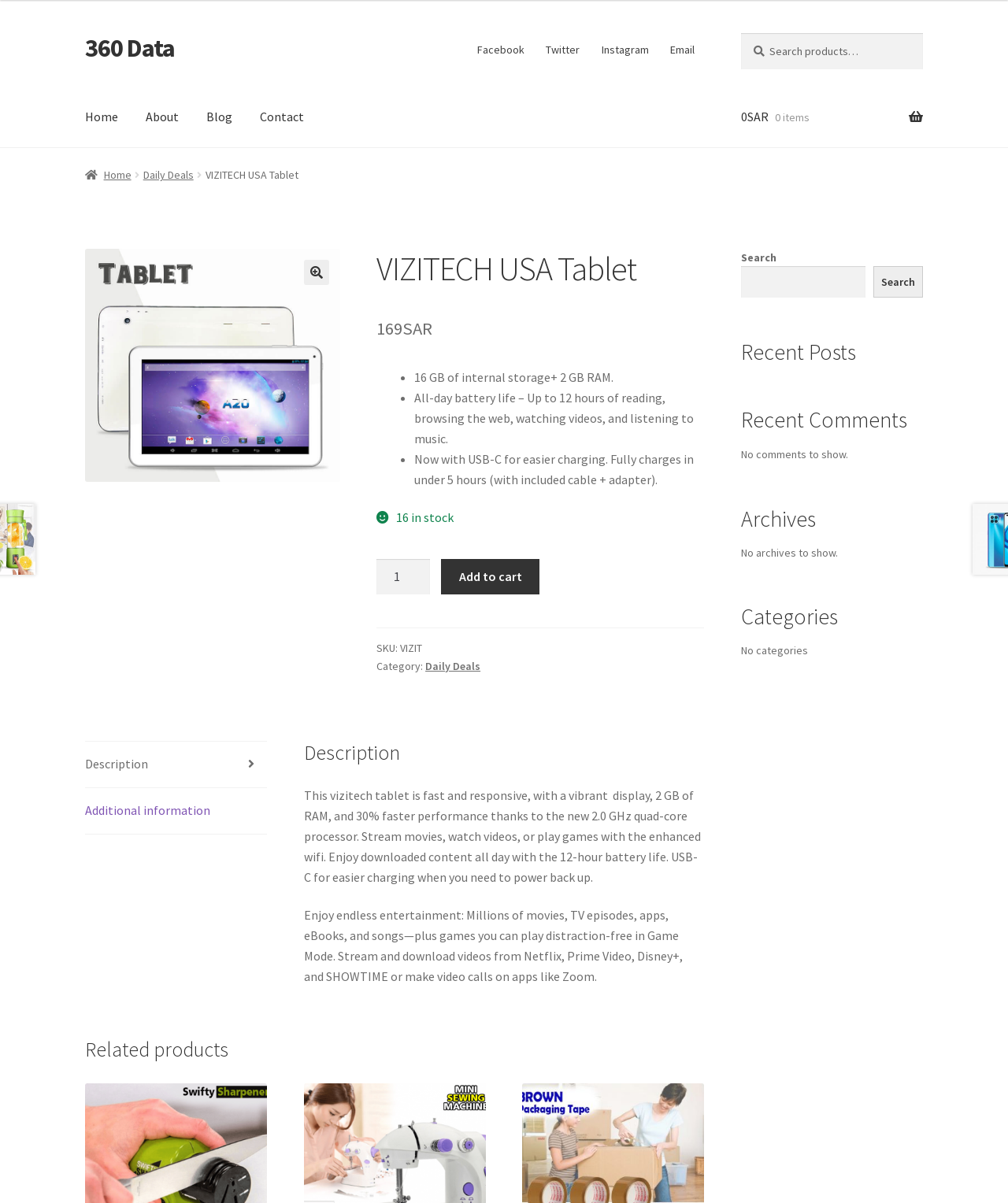Find the bounding box coordinates of the element to click in order to complete the given instruction: "Add to cart."

[0.437, 0.464, 0.535, 0.494]